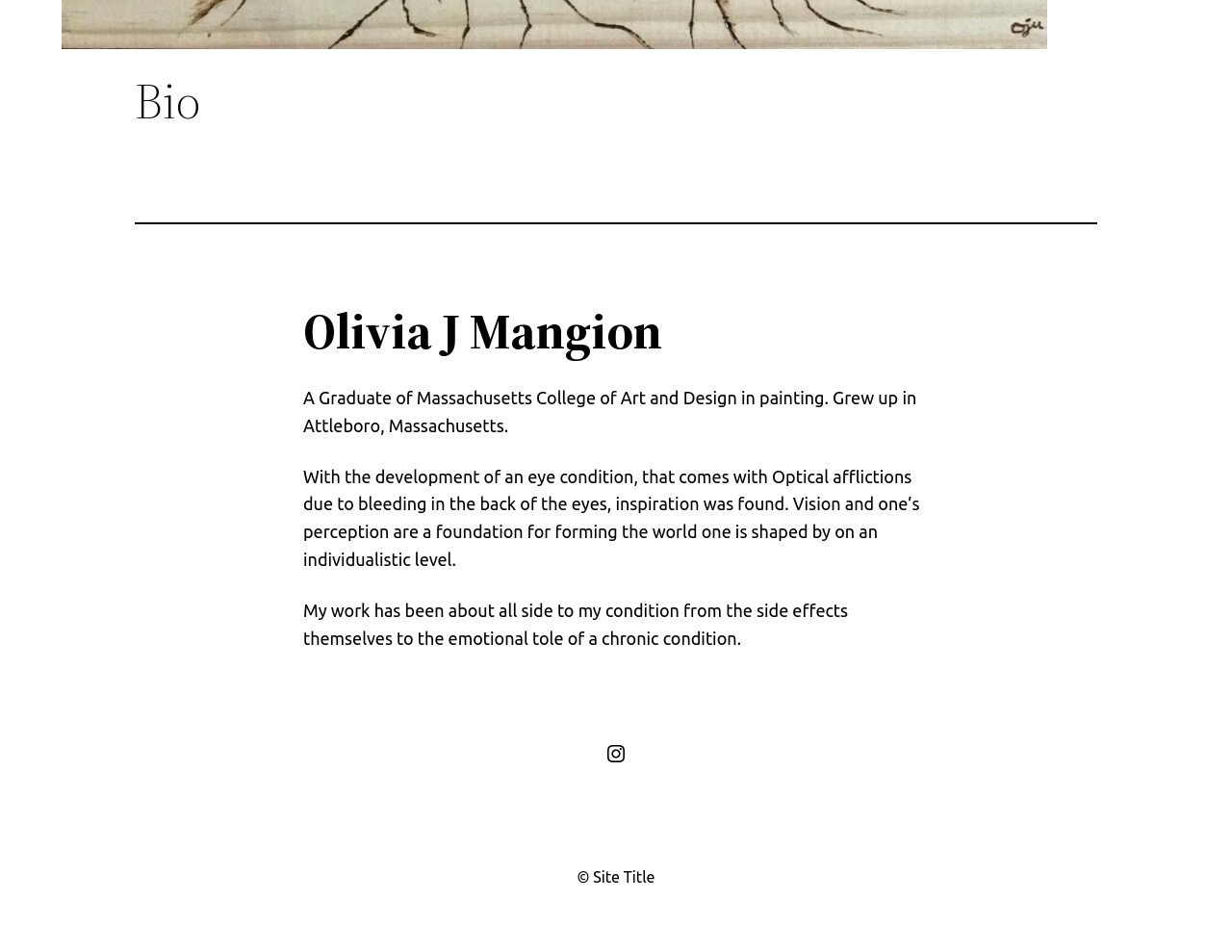Locate the bounding box for the described UI element: "Instagram". Ensure the coordinates are four float numbers between 0 and 1, formatted as [left, top, right, bottom].

[0.486, 0.774, 0.514, 0.81]